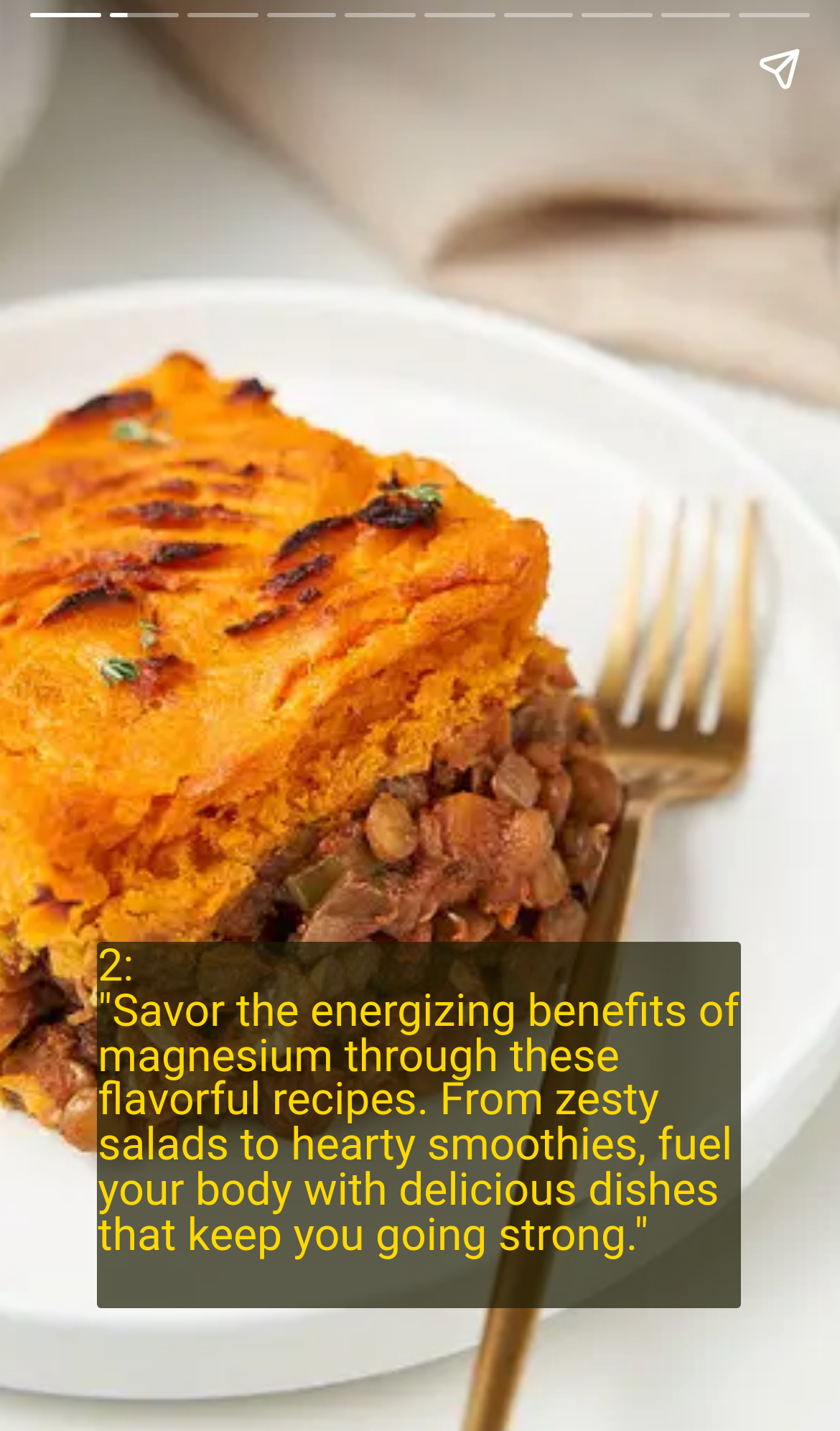Offer a detailed account of what is visible on the webpage.

The webpage is about Mediterranean magnesium-rich recipes for active lifestyles, as indicated by the title "Flavorful Fuel: Mediterranean Magnesium-Rich Recipes for Active Lifestyles". 

At the top of the page, there is a heading that summarizes the content, stating "Savor the energizing benefits of magnesium through these flavorful recipes. From zesty salads to hearty smoothies, fuel your body with delicious dishes that keep you going strong." This heading is positioned roughly in the middle of the top section of the page.

On the top-right corner, there is a "Share story" button. On the top-left corner, there are two navigation buttons, "Previous page" and "Next page", positioned vertically. 

There are also two complementary sections, one spanning the entire width of the page at the top, and another narrow section on the left side of the page. However, these sections do not contain any descriptive text or images.